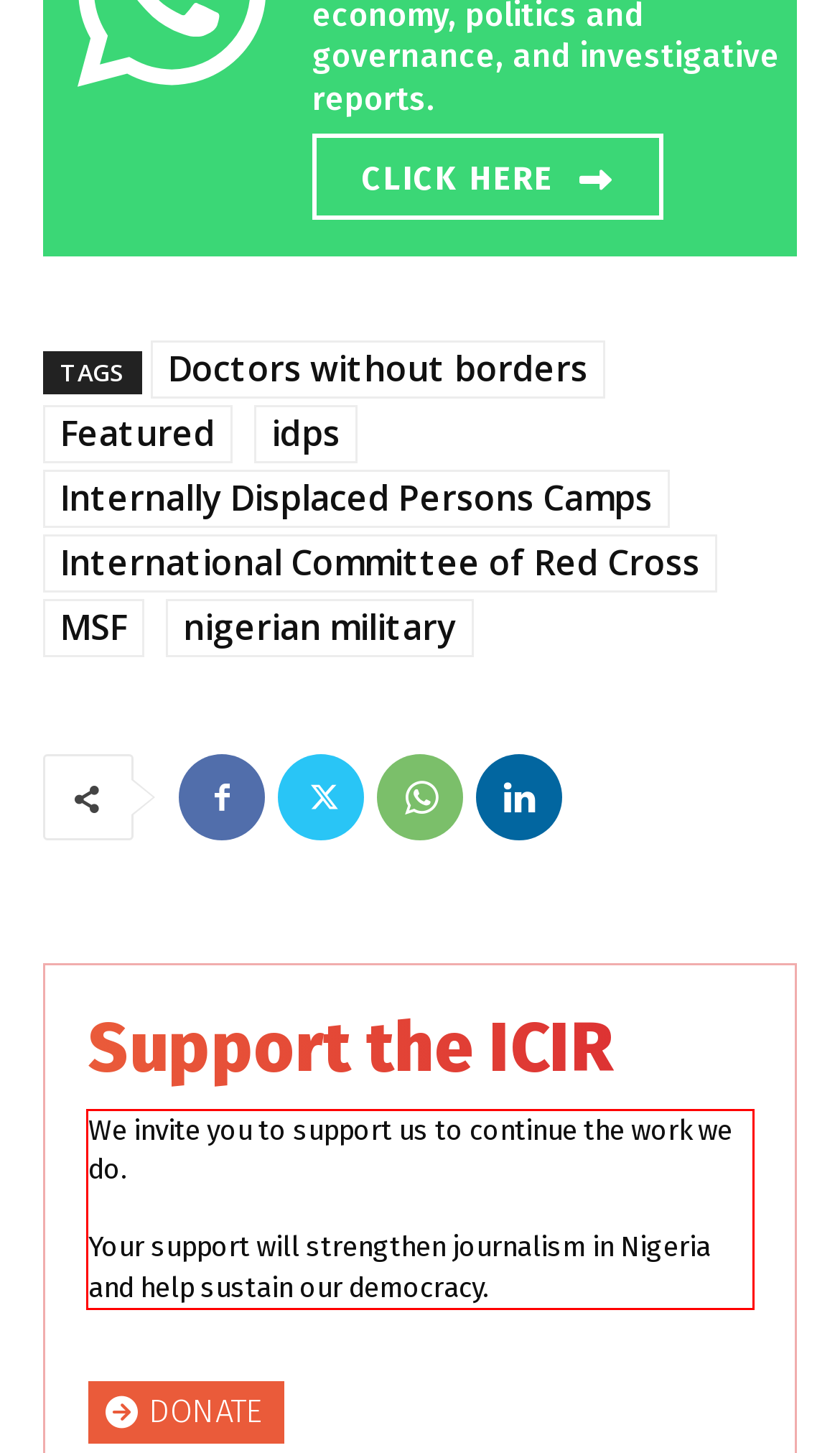Please identify and extract the text content from the UI element encased in a red bounding box on the provided webpage screenshot.

We invite you to support us to continue the work we do. Your support will strengthen journalism in Nigeria and help sustain our democracy.